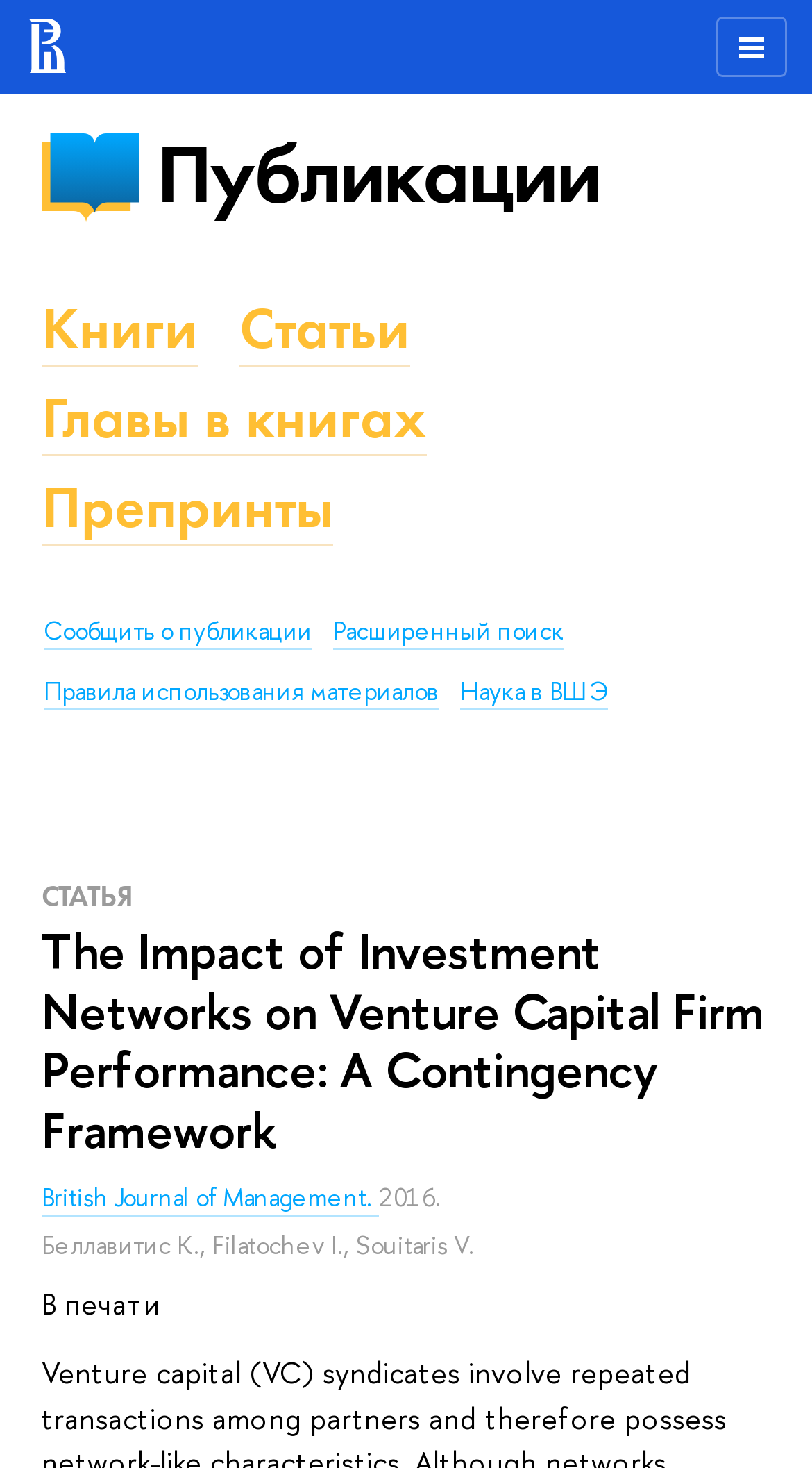Using the details from the image, please elaborate on the following question: What is the journal name of the publication?

I found the journal name by looking at the link element with the text 'British Journal of Management.' which is a child of the root element.